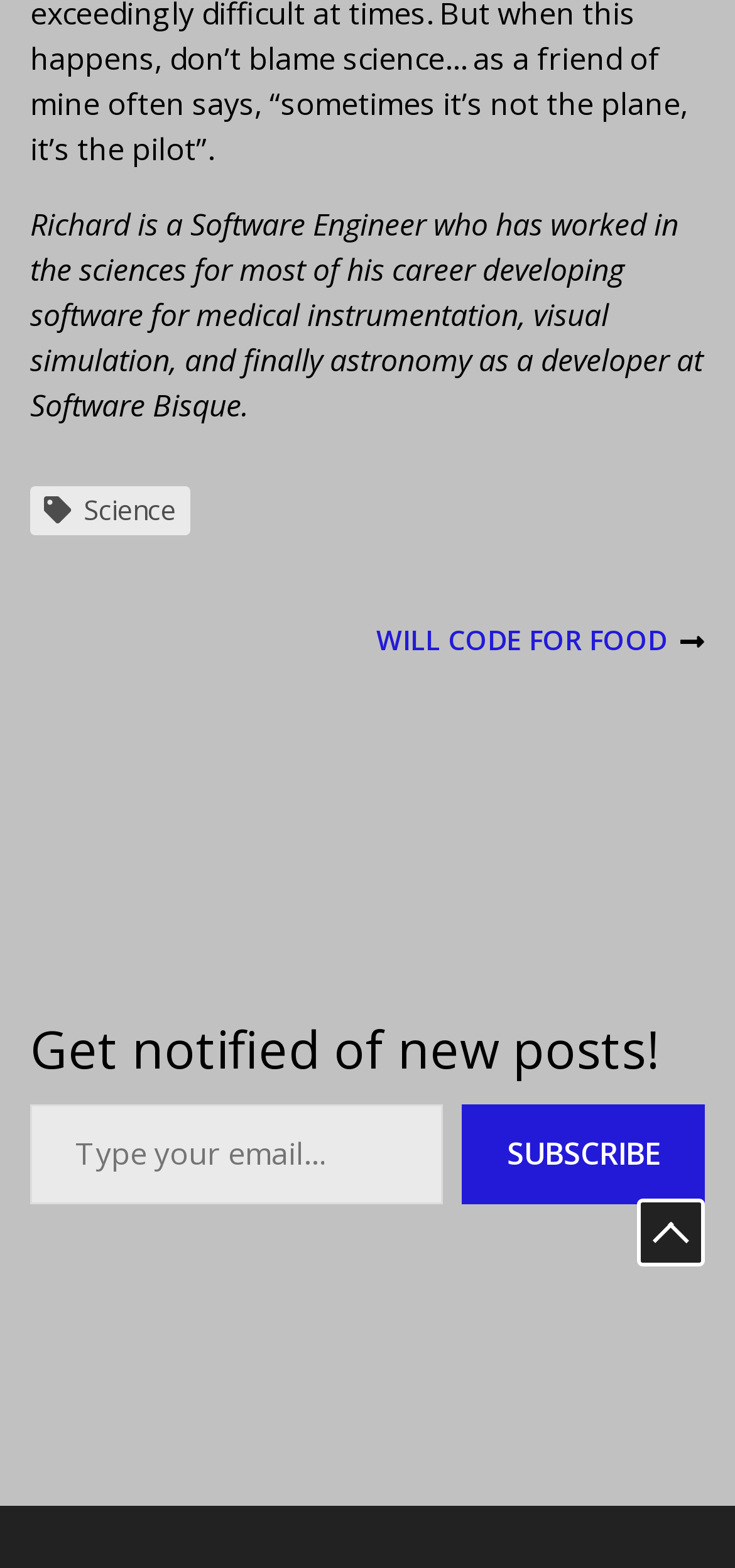What is the topic of the link ' Science'?
Provide a thorough and detailed answer to the question.

The link element has an OCR text ' Science', indicating that it is related to the topic of science.